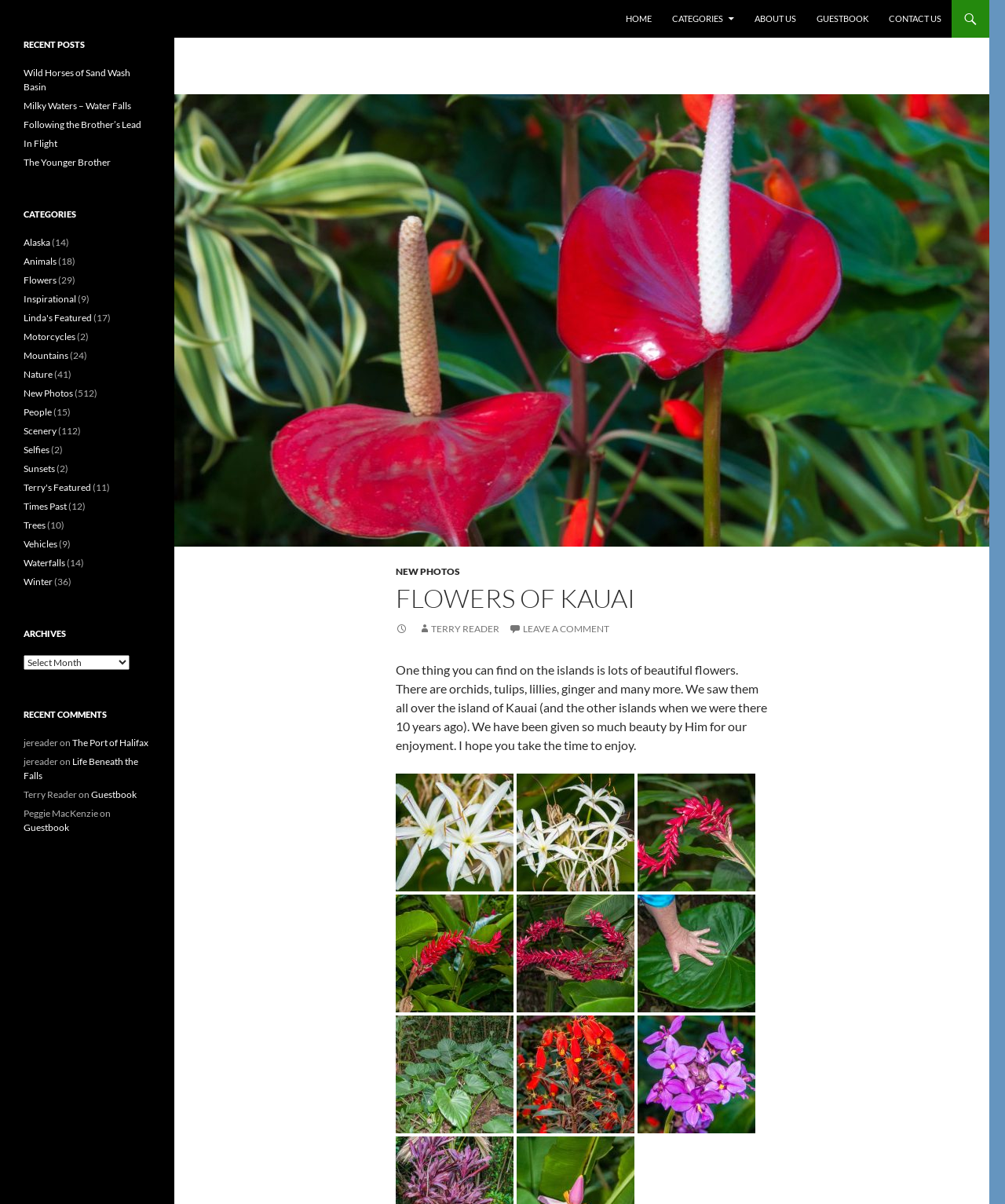How many categories are listed on the webpage?
Please provide a single word or phrase as your answer based on the image.

20